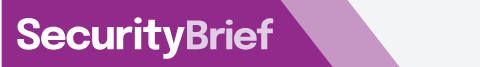Using the information from the screenshot, answer the following question thoroughly:
What is the sector that SecurityBrief Asia focuses on?

The sector that SecurityBrief Asia focuses on is cybersecurity and technology because the caption states that the logo is designed to emphasize the brand's identity in the cybersecurity and technology sector.